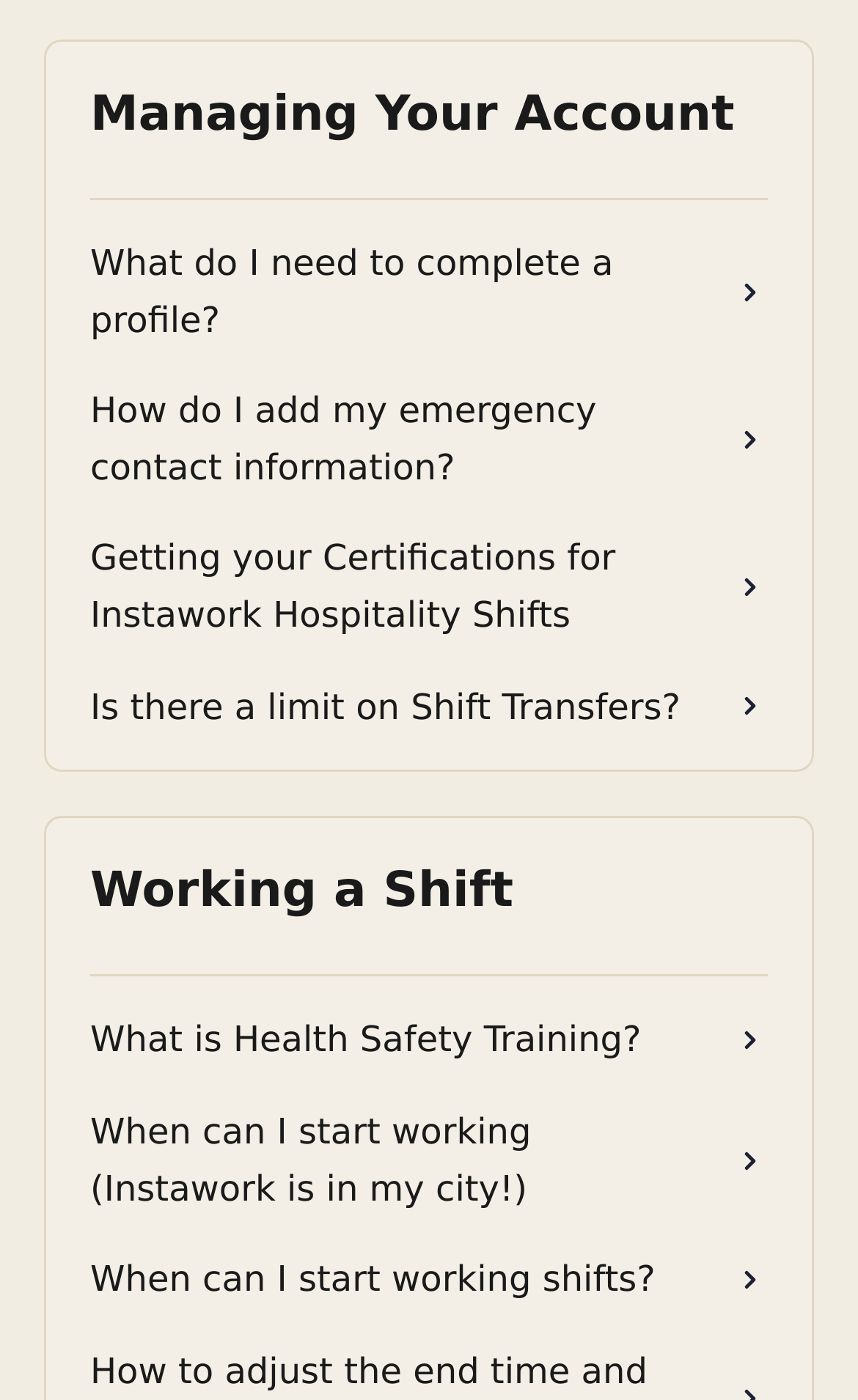Provide the bounding box coordinates, formatted as (top-left x, top-left y, bottom-right x, bottom-right y), with all values being floating point numbers between 0 and 1. Identify the bounding box of the UI element that matches the description: Managing Your Account

[0.105, 0.061, 0.895, 0.104]